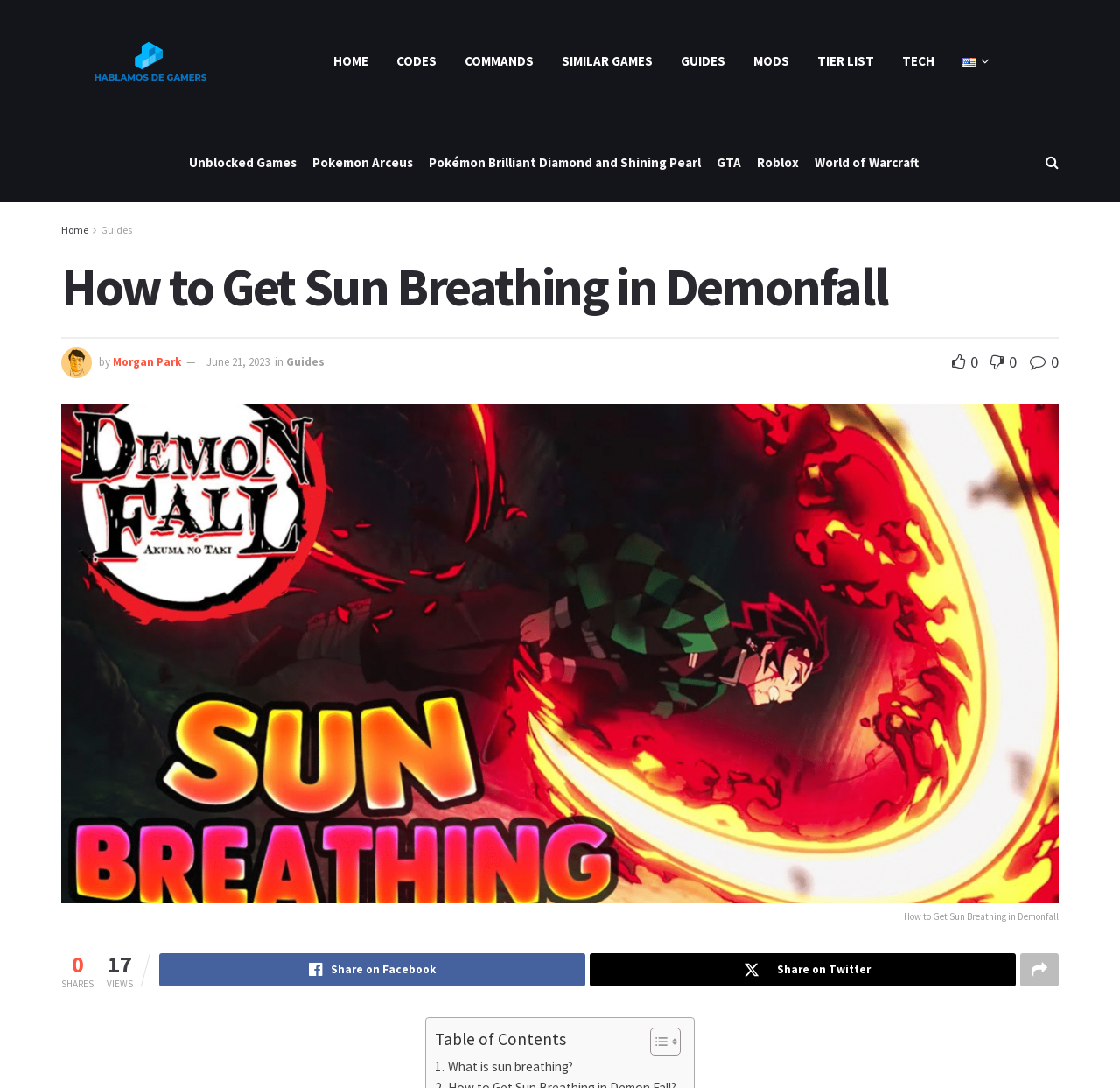Select the bounding box coordinates of the element I need to click to carry out the following instruction: "Click on the HOME link".

[0.285, 0.036, 0.341, 0.076]